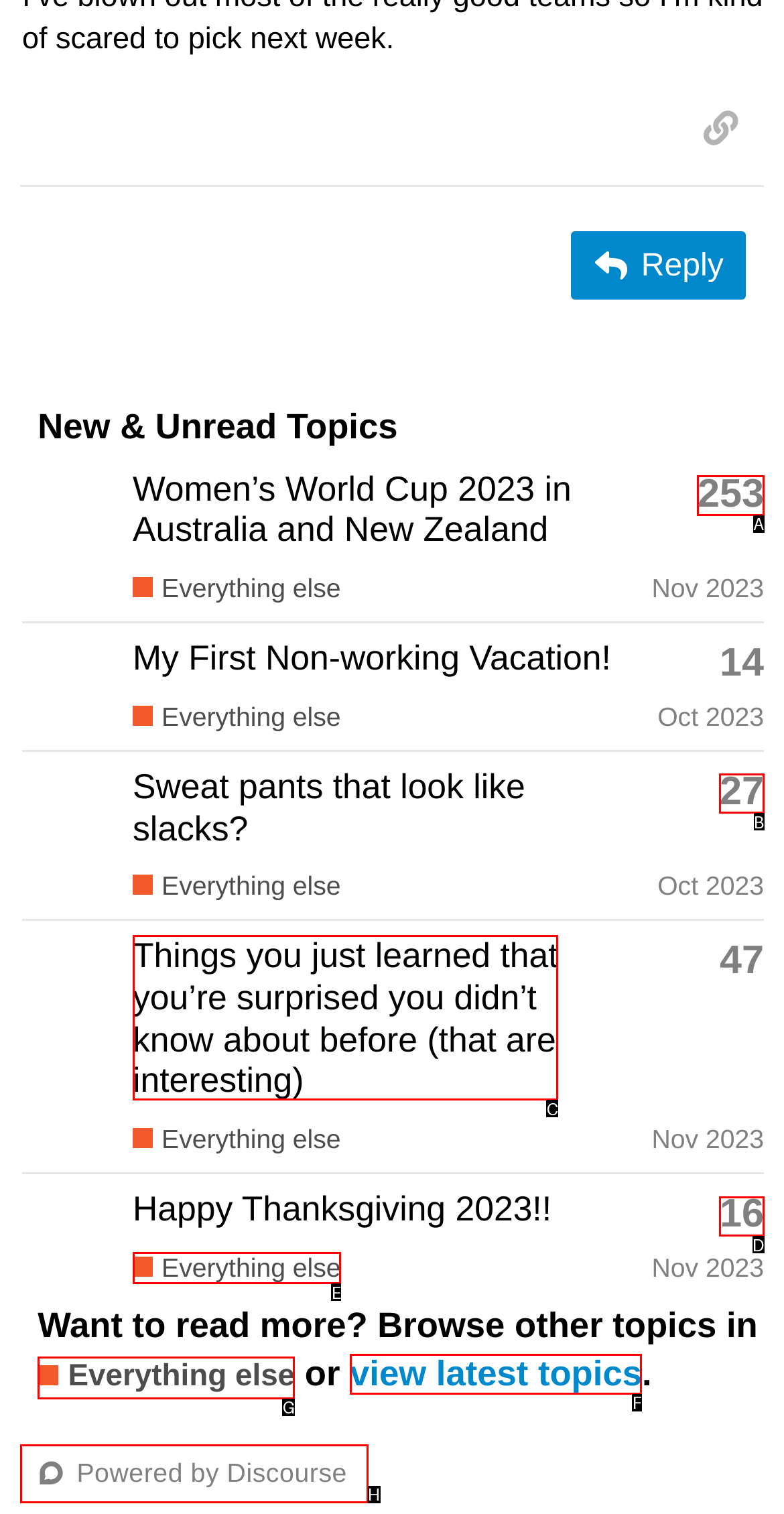Choose the HTML element to click for this instruction: Browse other topics in Everything else Answer with the letter of the correct choice from the given options.

G